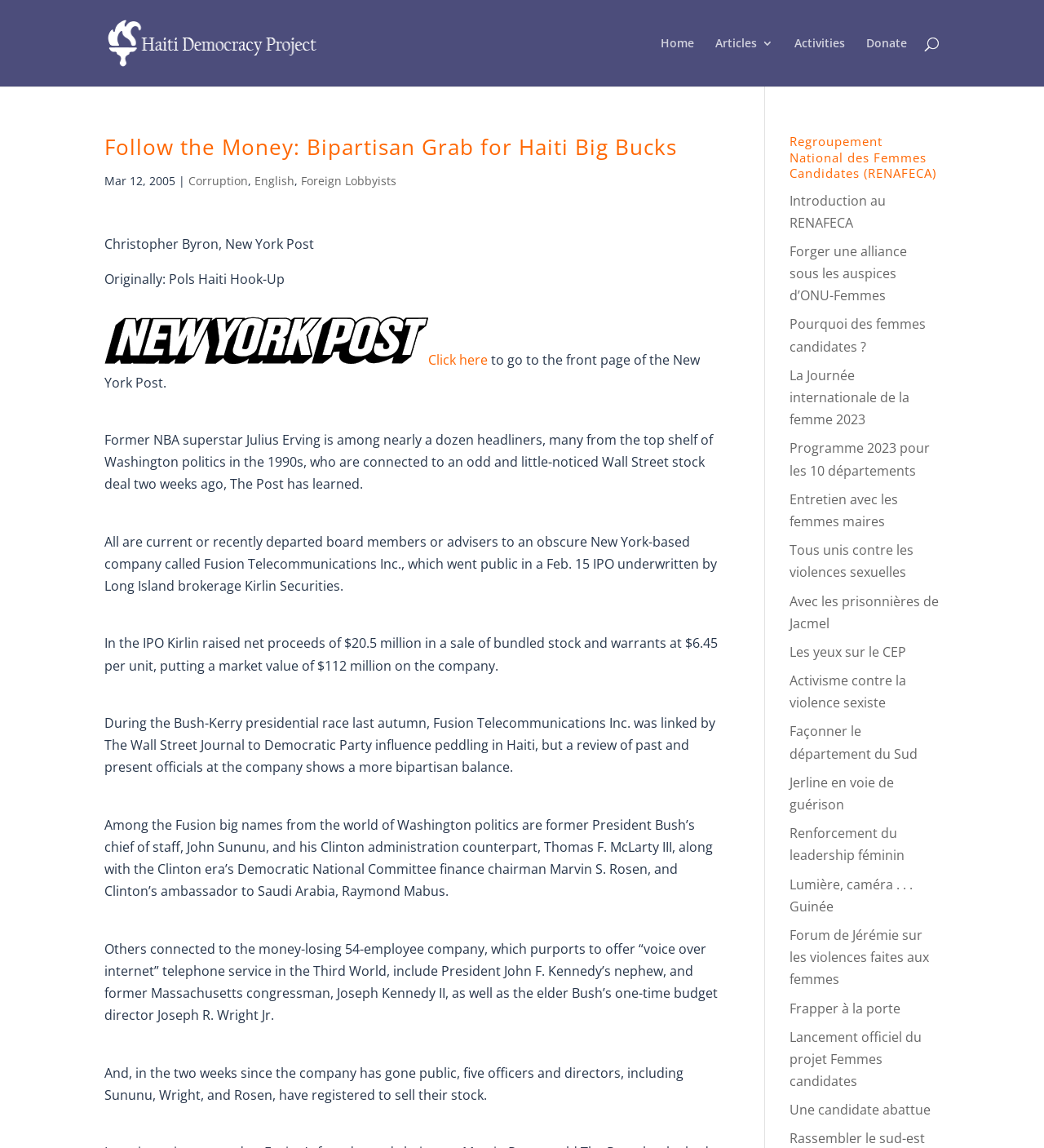Pinpoint the bounding box coordinates of the element you need to click to execute the following instruction: "Click on the 'Corruption' link". The bounding box should be represented by four float numbers between 0 and 1, in the format [left, top, right, bottom].

[0.18, 0.151, 0.238, 0.164]